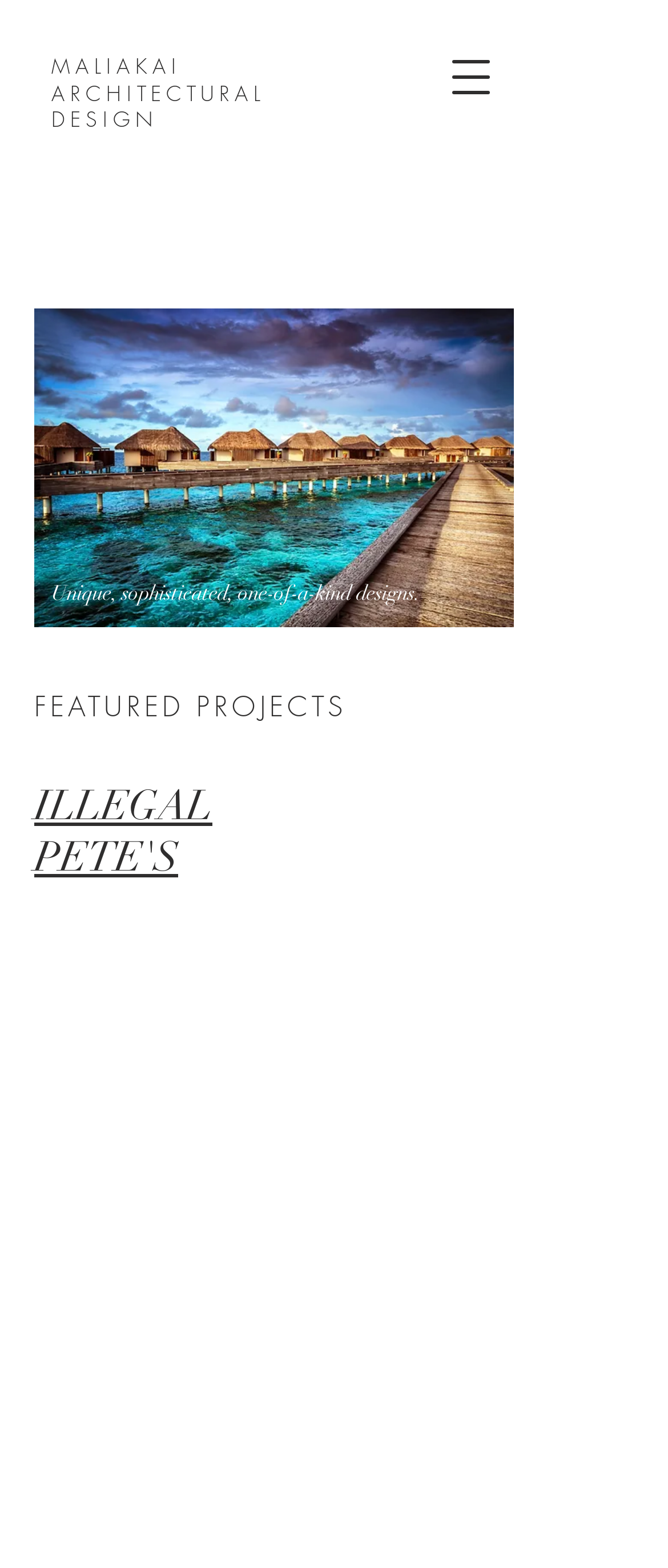What type of design firm is Maliakai?
Based on the image, answer the question with as much detail as possible.

Based on the webpage, the heading 'MALIAKAI ARCHITECTURAL DESIGN' suggests that Maliakai is an architecture firm, which is further supported by the meta description that mentions 'boutique Architecture Firm'.